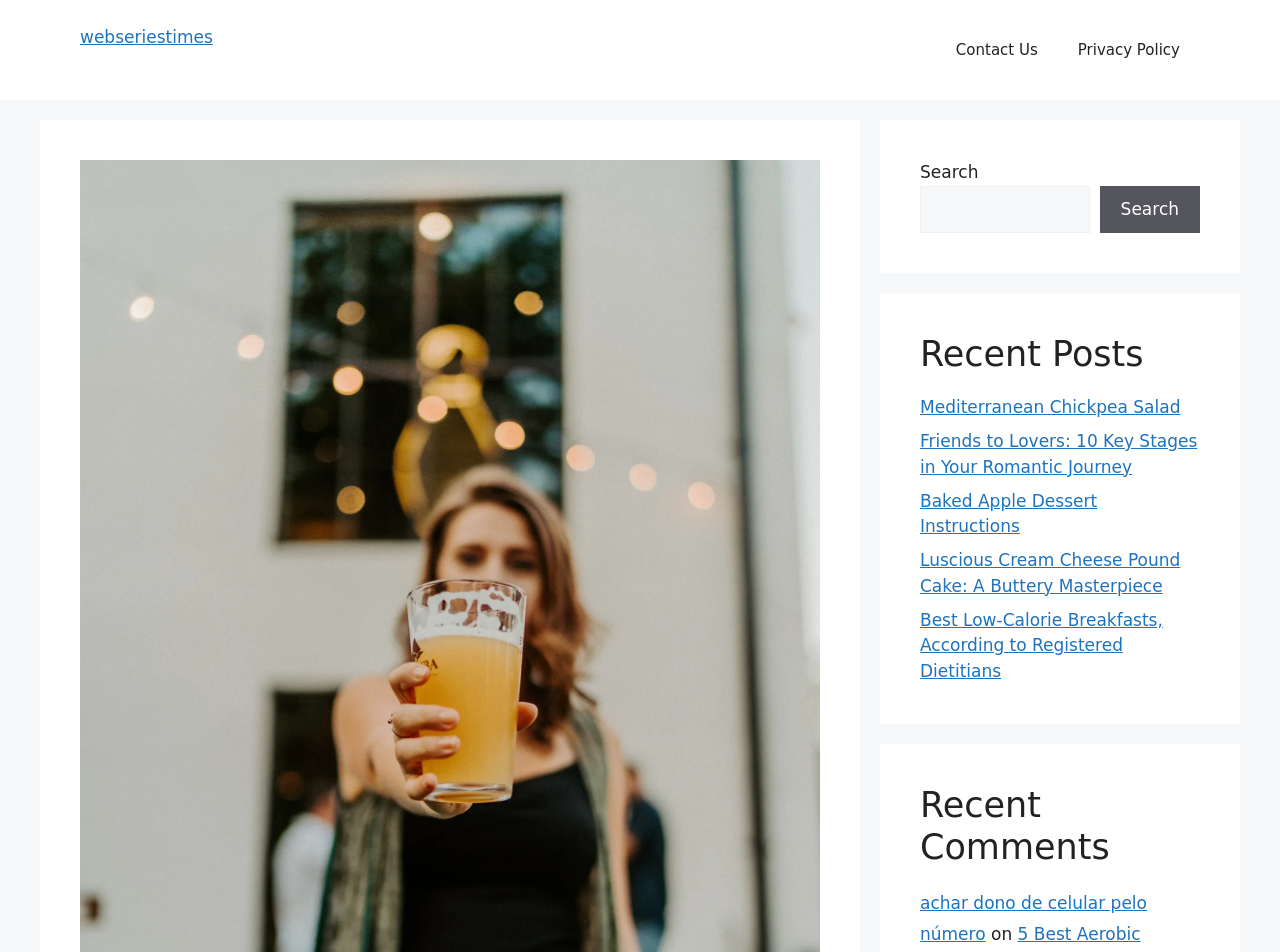What is the website's name?
Refer to the image and give a detailed answer to the question.

I found the website's name by looking at the banner element at the top of the page, which contains the text 'webseriestimes'.